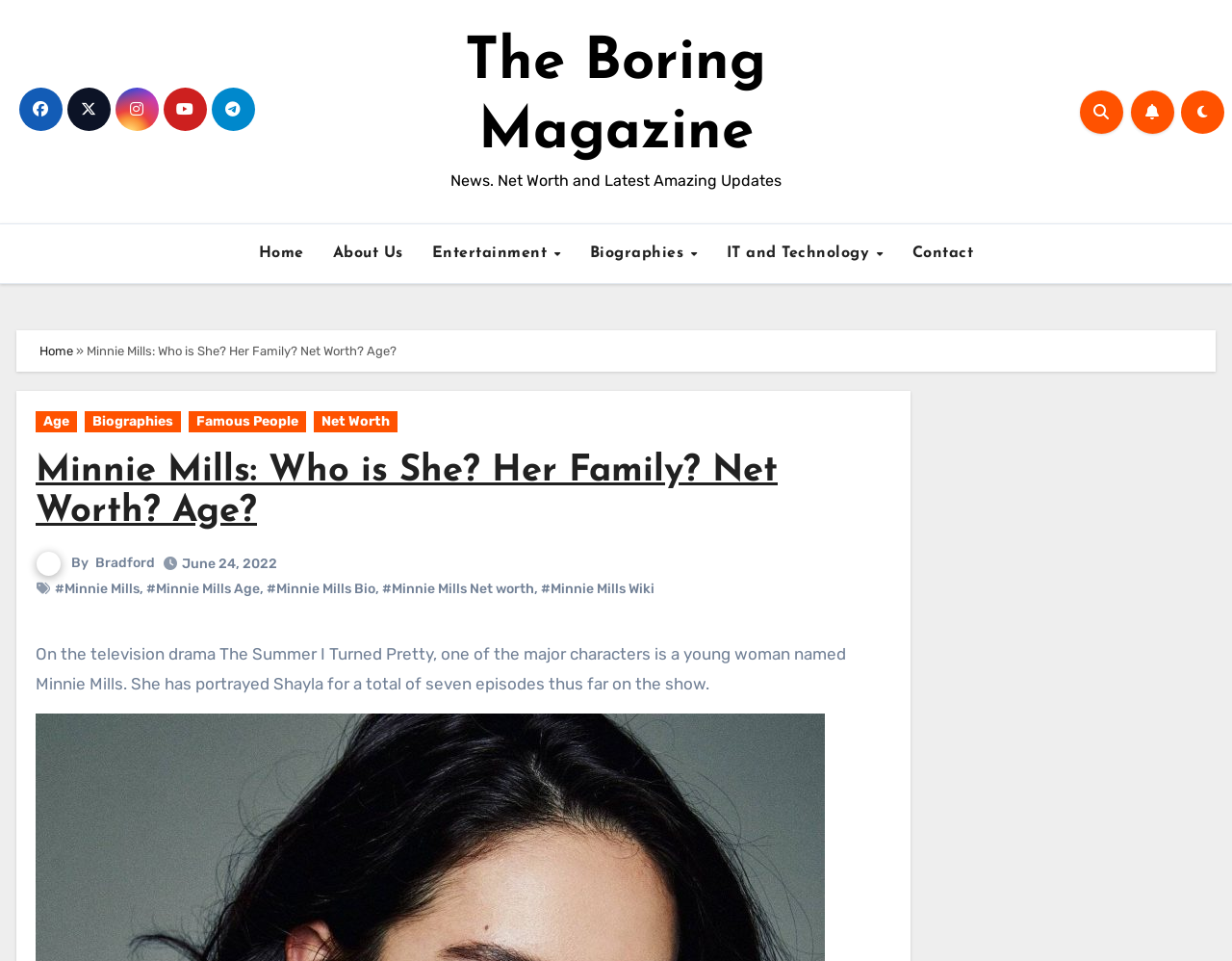Find the bounding box coordinates for the area you need to click to carry out the instruction: "Click on accessibility ready". The coordinates should be four float numbers between 0 and 1, indicated as [left, top, right, bottom].

None